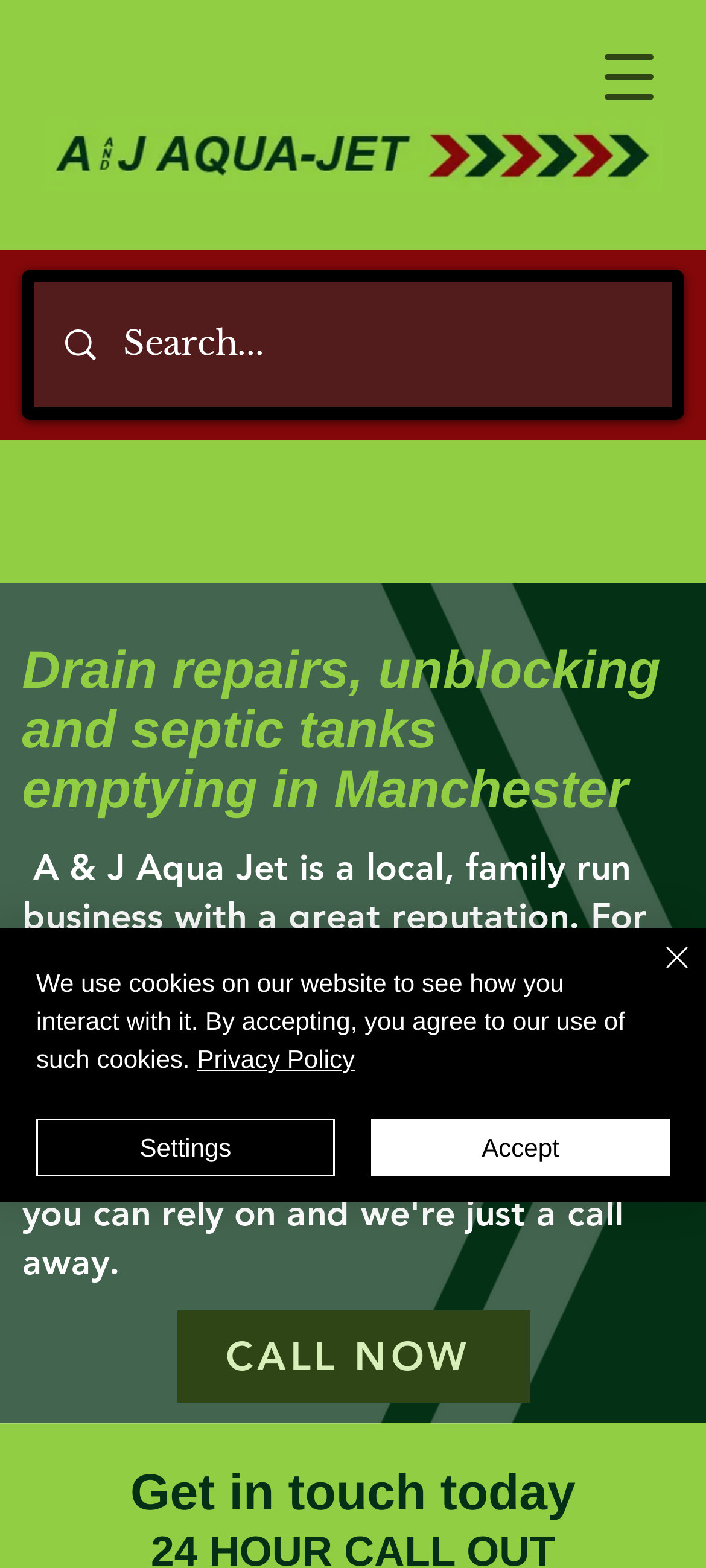Please find the bounding box coordinates of the clickable region needed to complete the following instruction: "Call now". The bounding box coordinates must consist of four float numbers between 0 and 1, i.e., [left, top, right, bottom].

[0.205, 0.685, 0.615, 0.734]